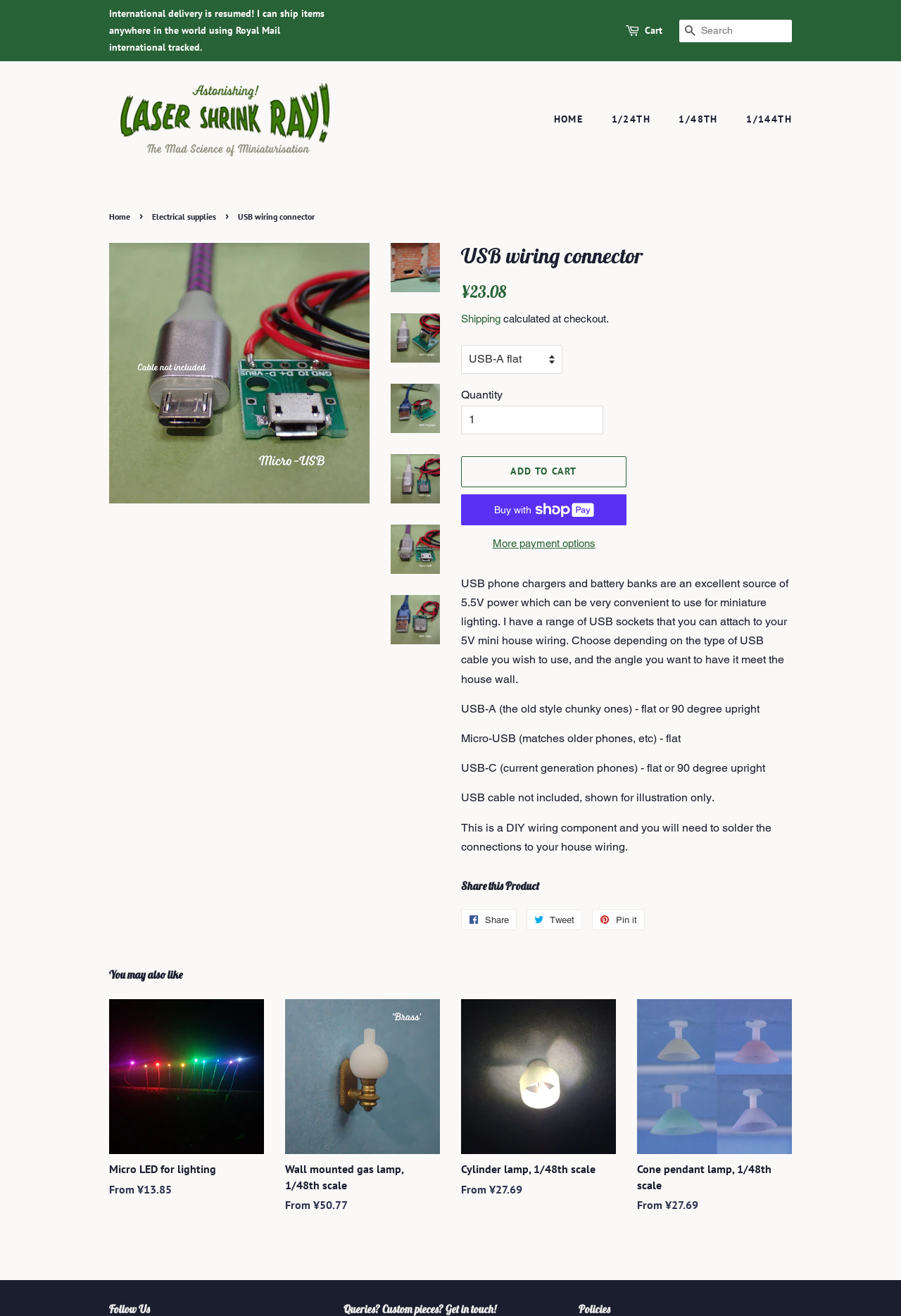Identify and provide the main heading of the webpage.

USB wiring connector